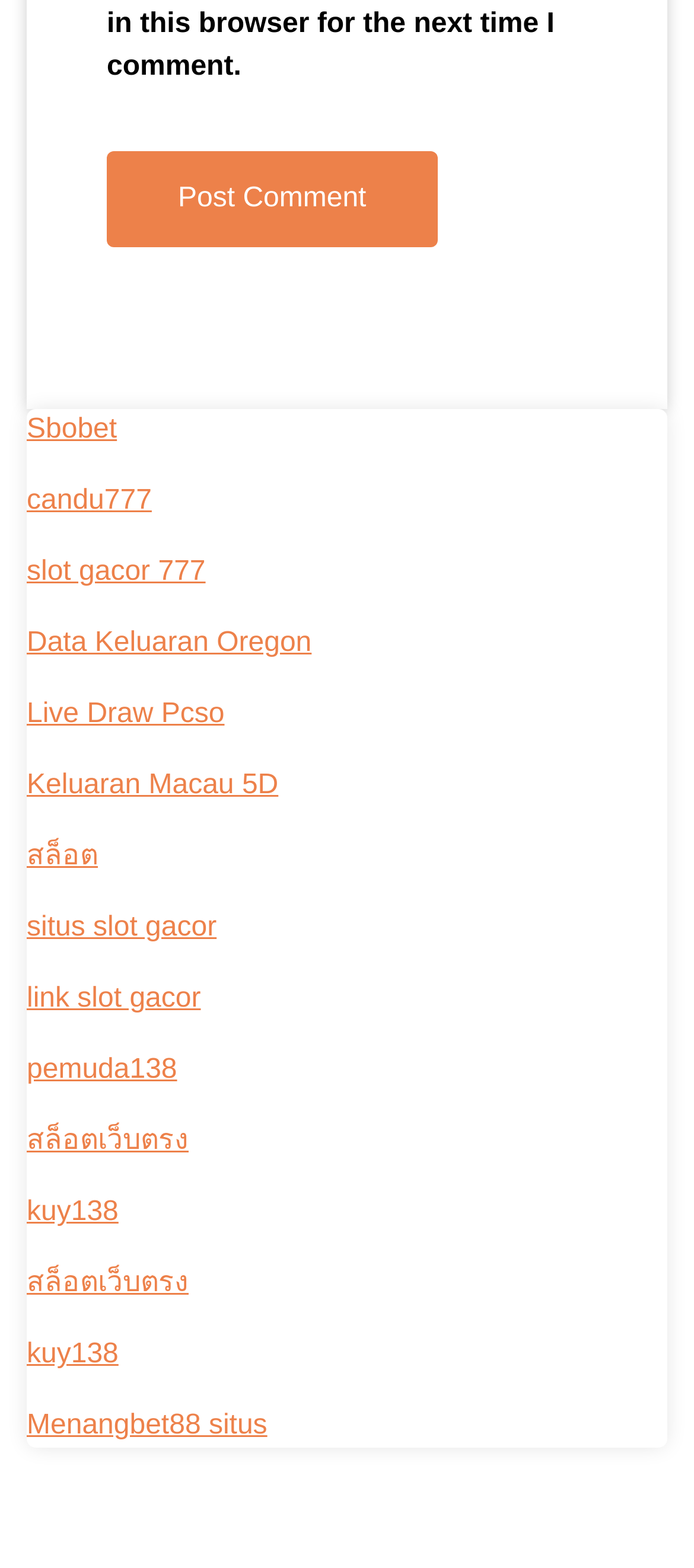How many links are on the webpage?
Refer to the image and provide a concise answer in one word or phrase.

17